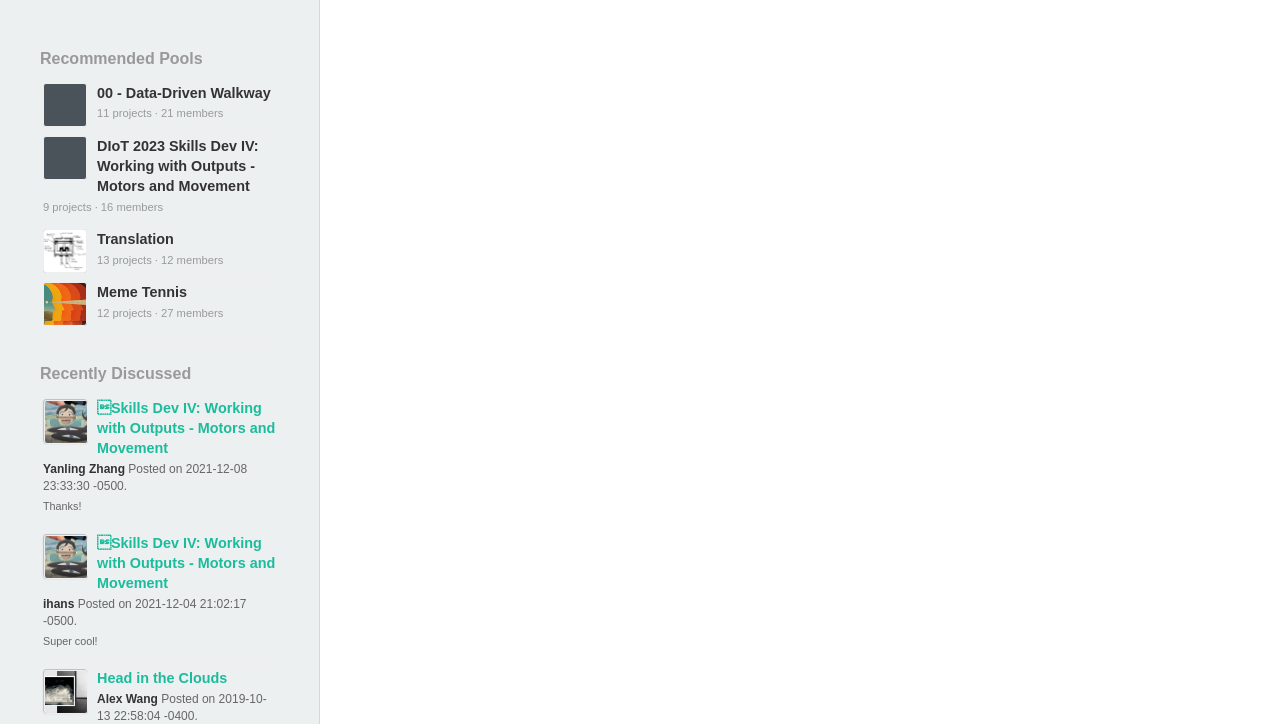Given the element description "Translation", identify the bounding box of the corresponding UI element.

[0.034, 0.317, 0.216, 0.345]